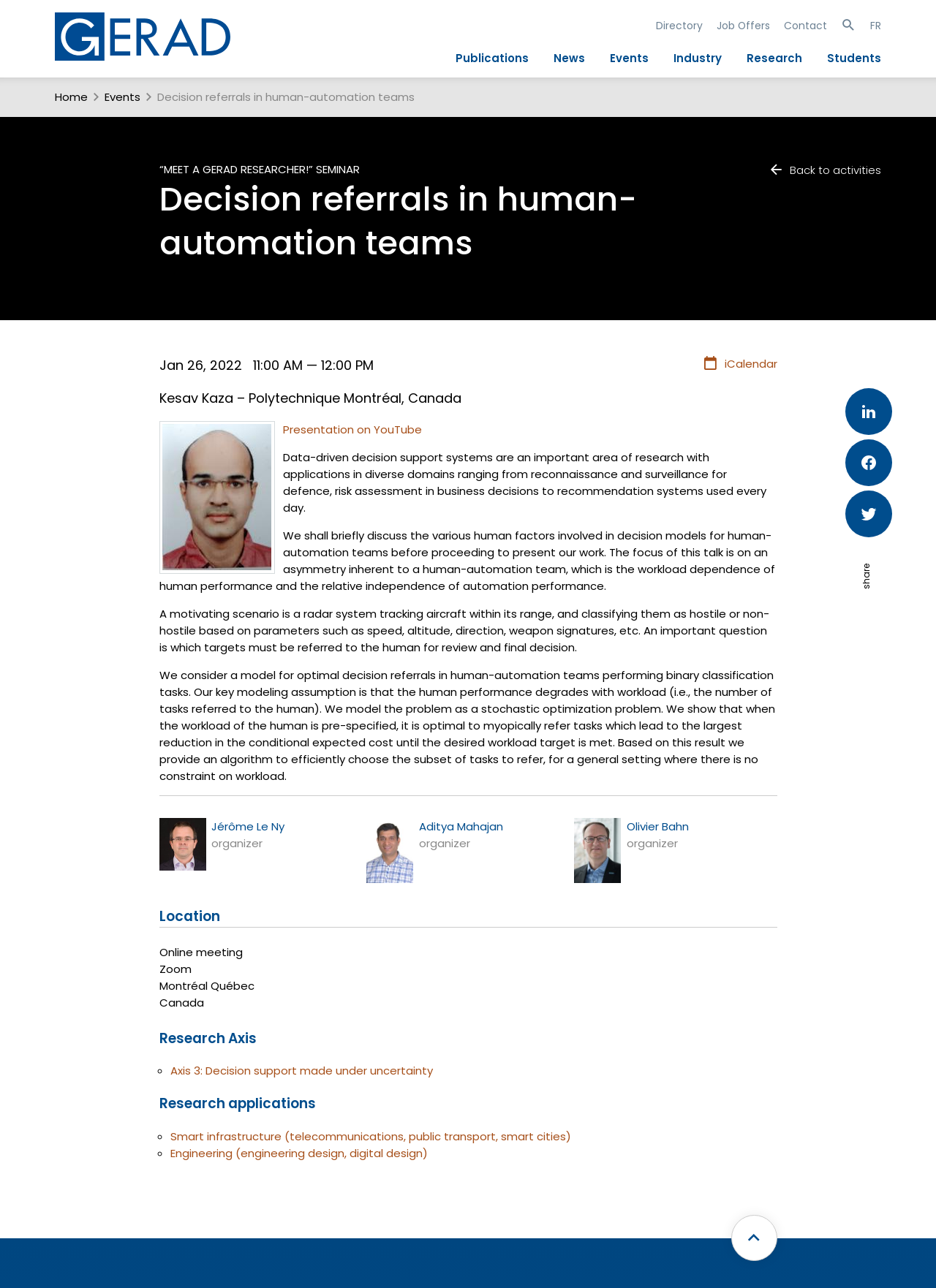Provide a one-word or brief phrase answer to the question:
What is the research axis related to the event described on the webpage?

Axis 3: Decision support made under uncertainty